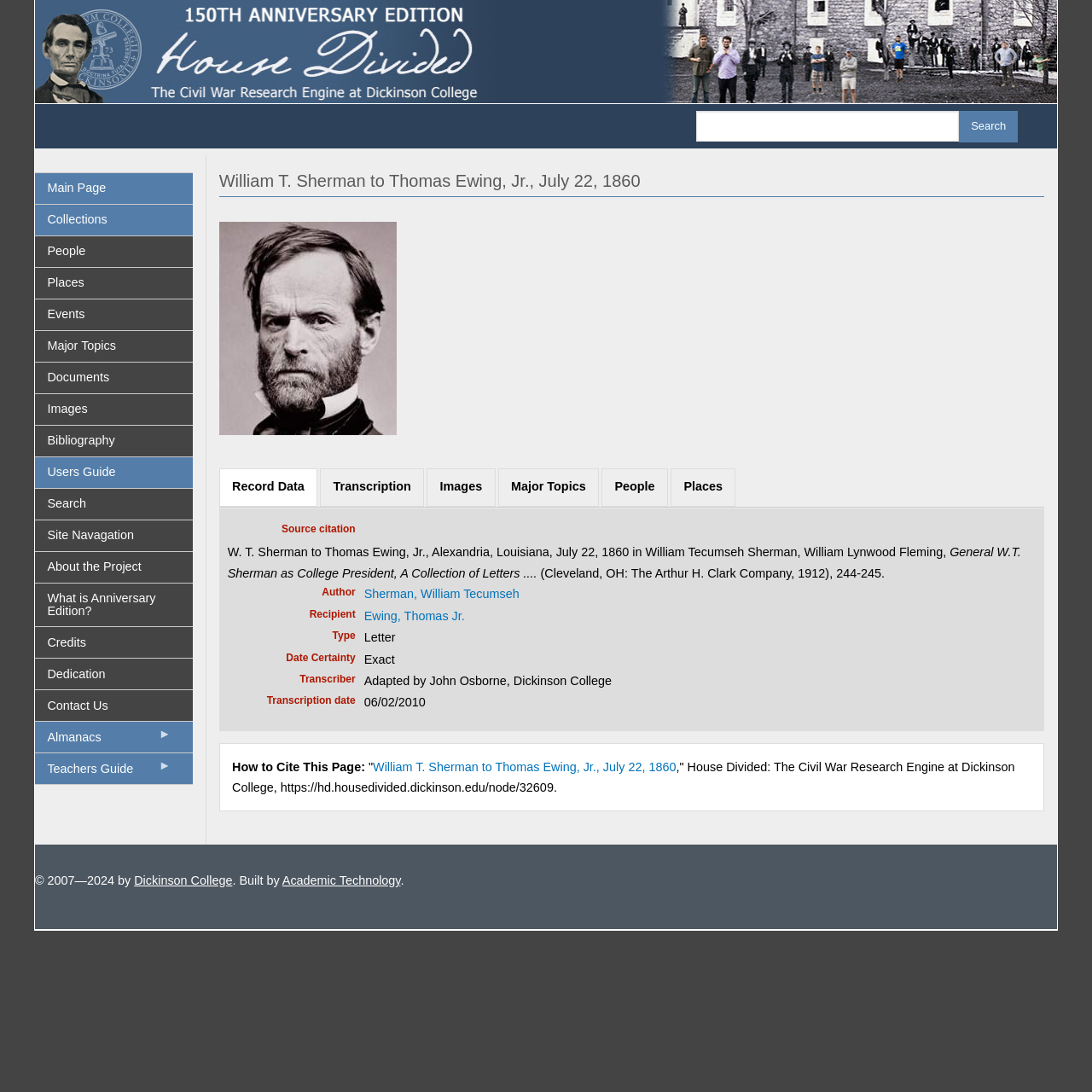Find the bounding box coordinates of the element to click in order to complete this instruction: "View the home page". The bounding box coordinates must be four float numbers between 0 and 1, denoted as [left, top, right, bottom].

[0.032, 0.04, 0.968, 0.052]